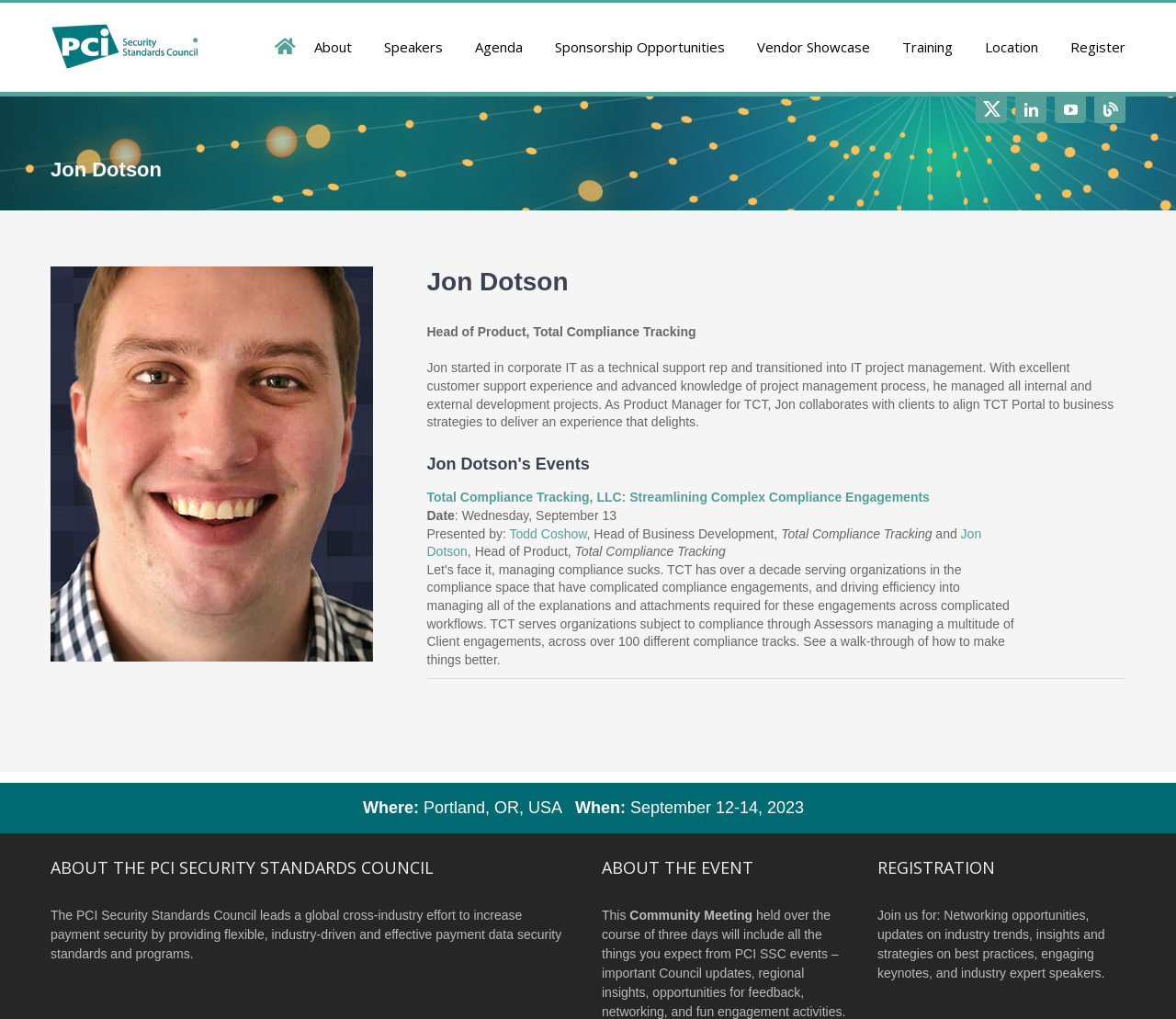Kindly respond to the following question with a single word or a brief phrase: 
What is the date of the event?

September 12-14, 2023